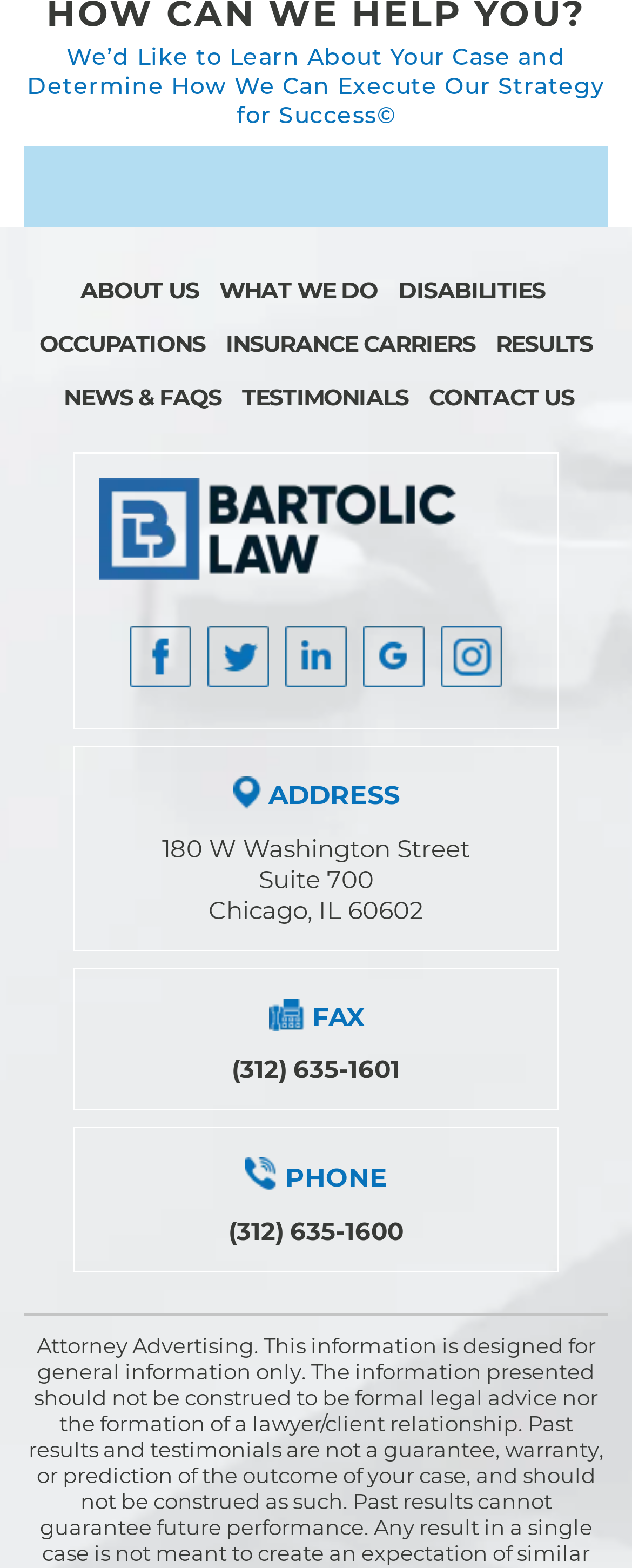What is the company's address?
Give a one-word or short phrase answer based on the image.

180 W Washington Street Suite 700 Chicago, IL 60602